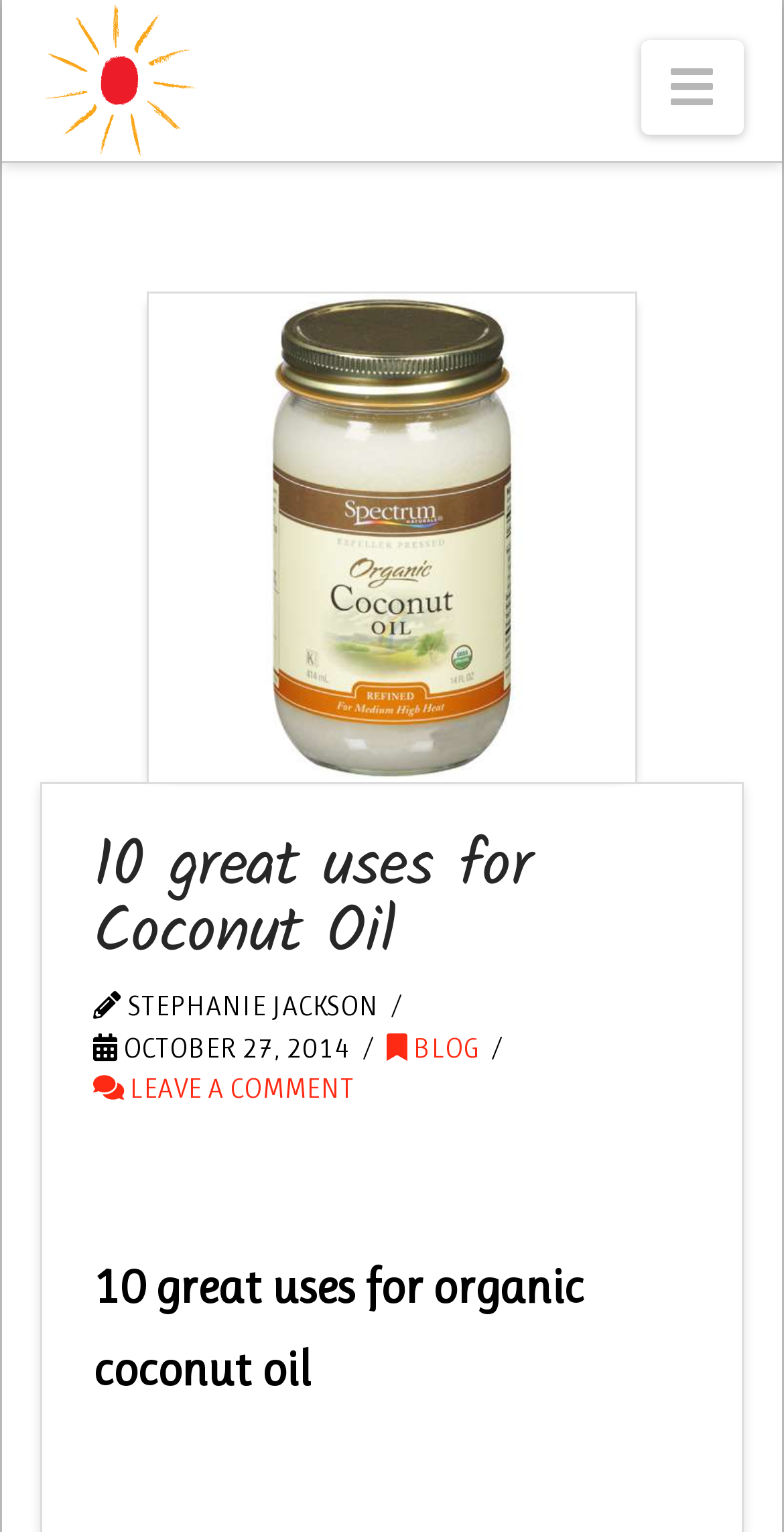Generate a comprehensive description of the webpage content.

The webpage is titled "10 great uses for Coconut Oil - The Healthy Soul" and has a prominent link to "The Healthy Soul" at the top left corner, accompanied by an image with the same name. 

Below the title, there is a navigation button on the top right corner, which is not expanded by default. When expanded, it reveals a header section that takes up most of the width of the page. 

In the header section, there is a heading that reads "10 great uses for Coconut Oil", followed by the author's name, "STEPHANIE JACKSON", and the date "OCTOBER 27, 2014". There are also two links, one to "BLOG" and another to "LEAVE A COMMENT", positioned side by side. 

Below the header section, there is a brief introductory paragraph that reads "10 great uses for organic coconut oil", which is centered on the page.